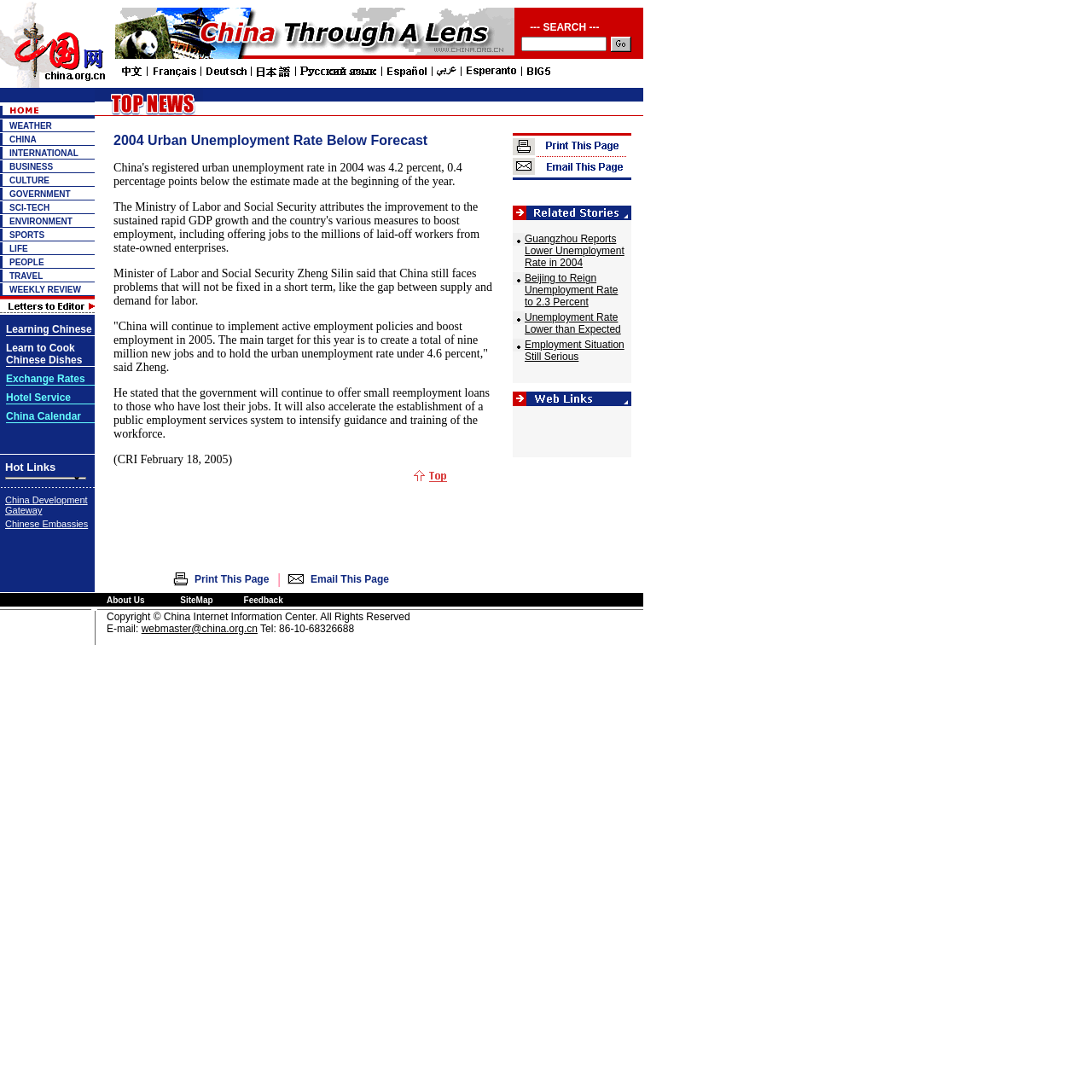Determine the bounding box coordinates of the clickable region to carry out the instruction: "Search for something".

[0.105, 0.043, 0.471, 0.056]